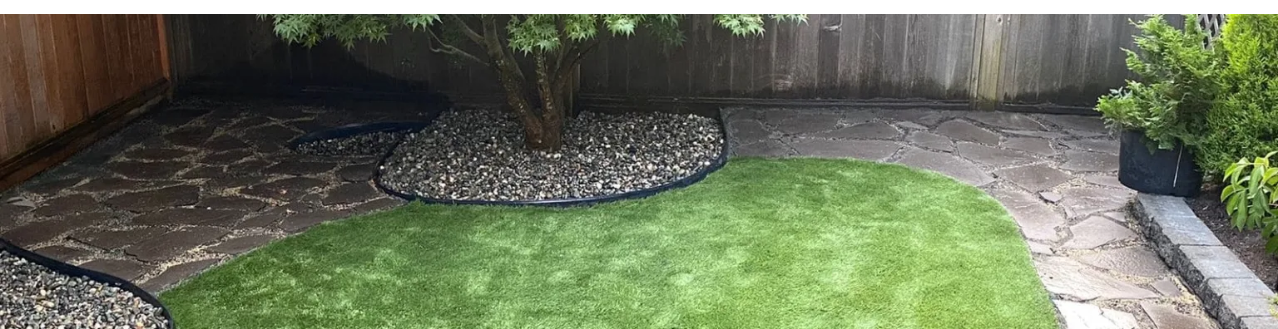What is surrounding the grass in the image?
Please describe in detail the information shown in the image to answer the question.

According to the caption, the grass is surrounded by various stones and pebbles, which create distinct borders and textures that enhance the overall design of the outdoor space.